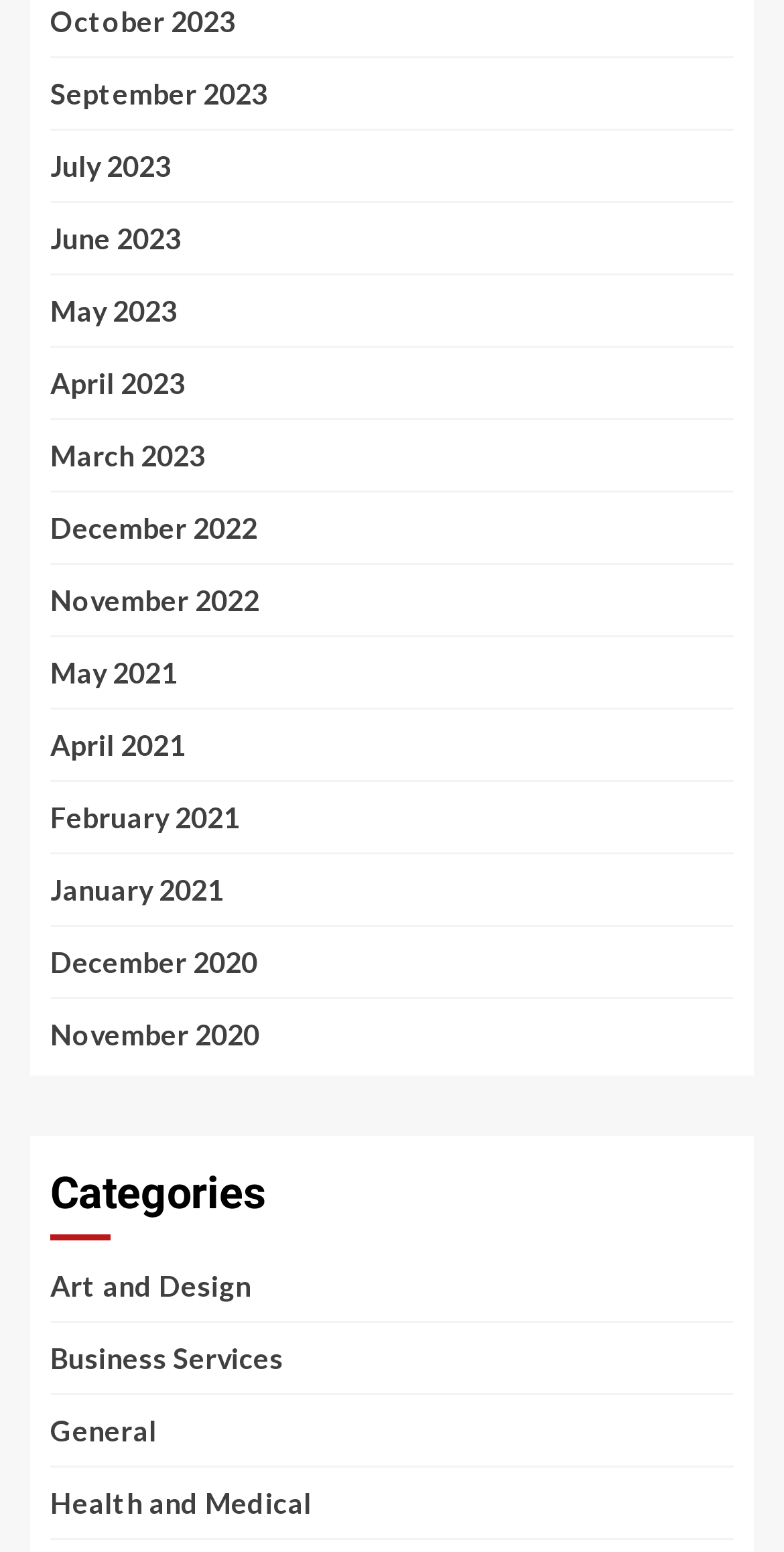Are the links for months in chronological order?
Based on the image, please offer an in-depth response to the question.

I examined the text of the link elements for months and found that they are not in chronological order. For example, 'October 2023' comes before 'September 2023', and 'May 2021' comes after 'April 2021'.